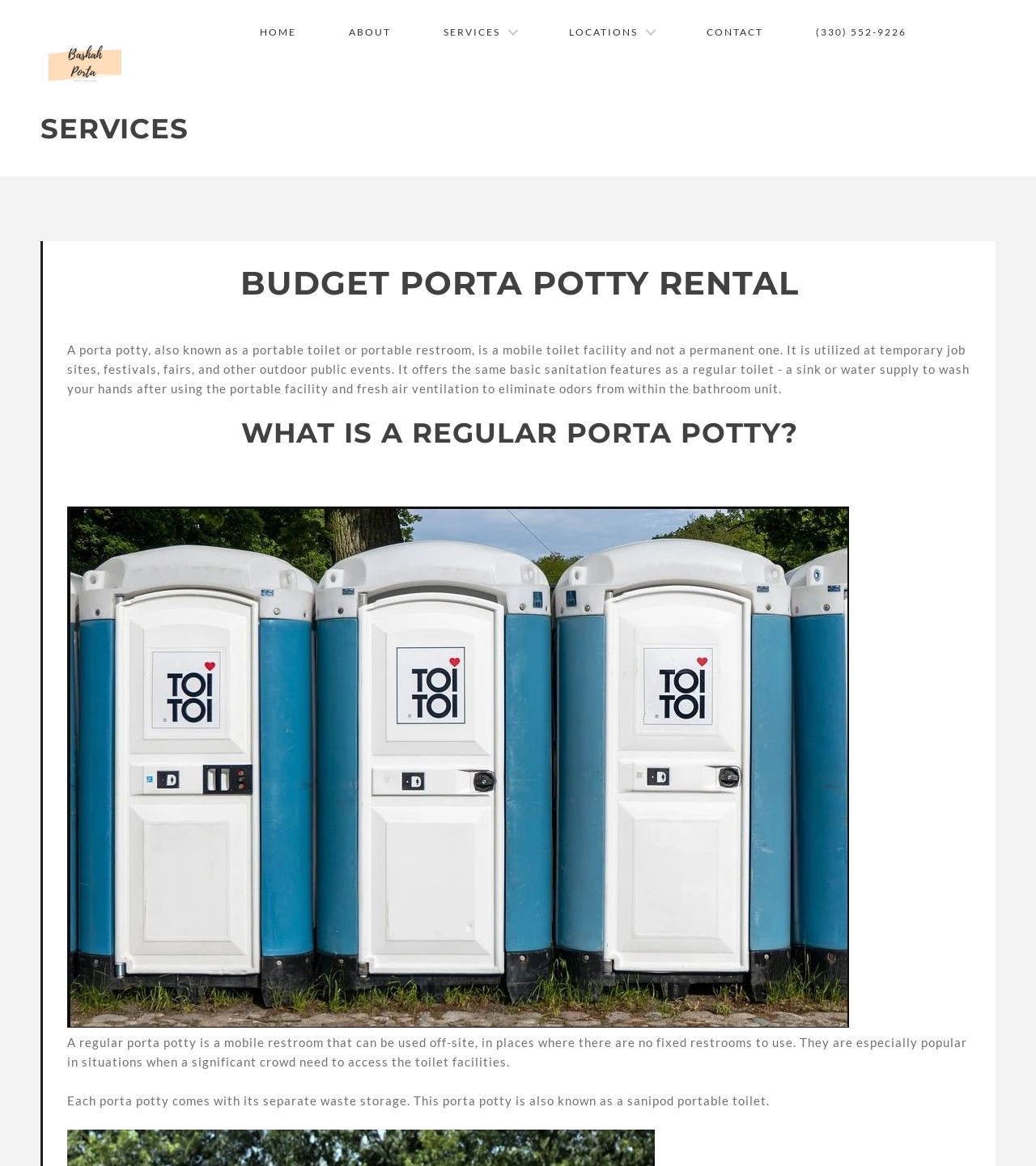Identify the bounding box coordinates of the section to be clicked to complete the task described by the following instruction: "Learn about BUDGET PORTA POTTY RENTAL". The coordinates should be four float numbers between 0 and 1, formatted as [left, top, right, bottom].

[0.065, 0.228, 0.938, 0.258]